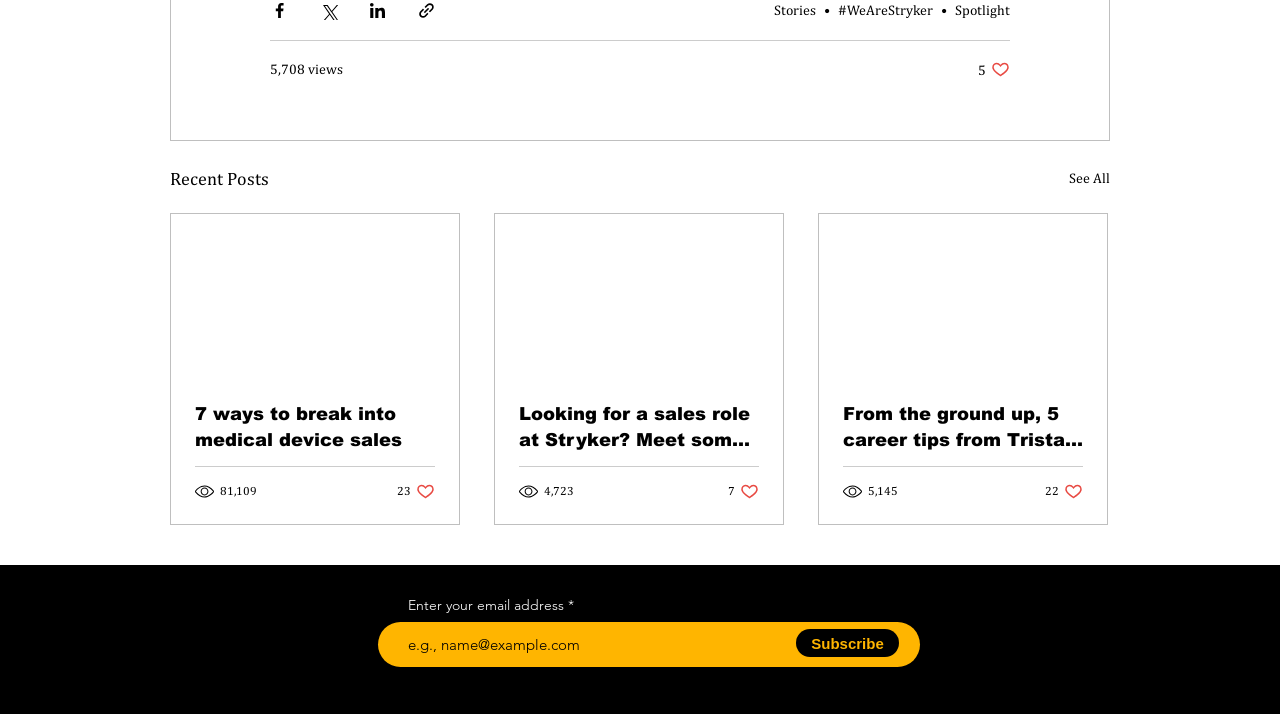What is the purpose of the 'Subscribe' button? Using the information from the screenshot, answer with a single word or phrase.

Subscribe to newsletter